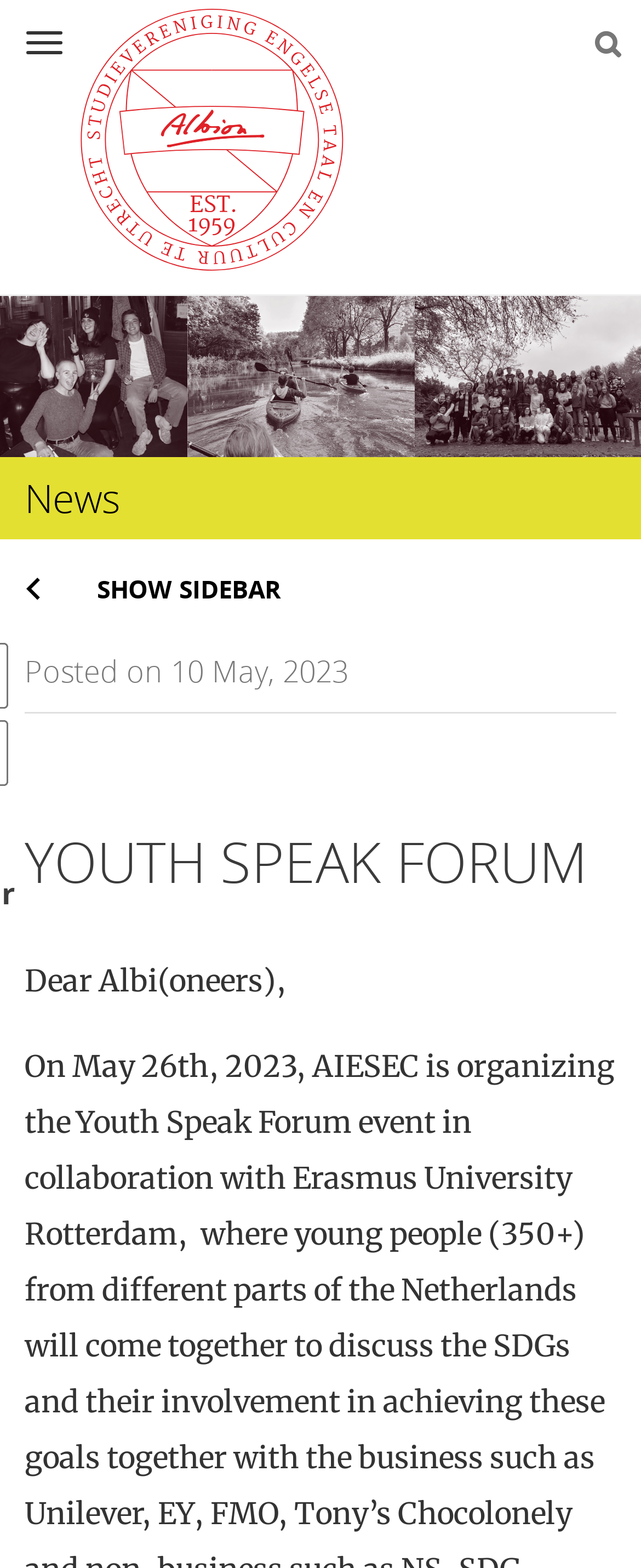What is the purpose of the button with the '' icon?
Please provide a full and detailed response to the question.

I determined the purpose of the button by looking at its position and icon, which resembles a search icon, and its proximity to the search input field, suggesting that it's a search button.